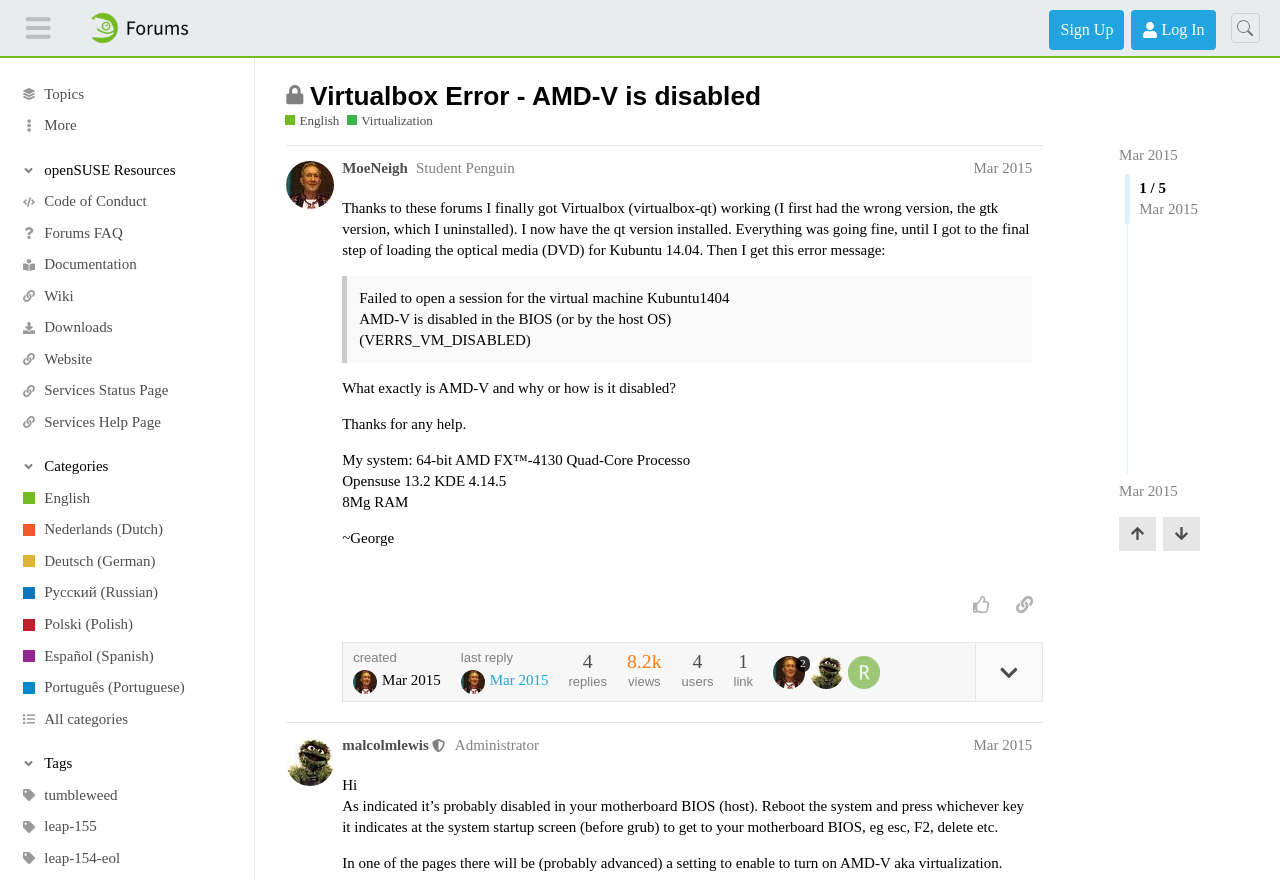Can you pinpoint the bounding box coordinates for the clickable element required for this instruction: "Go to openSUSE Resources"? The coordinates should be four float numbers between 0 and 1, i.e., [left, top, right, bottom].

[0.015, 0.182, 0.184, 0.205]